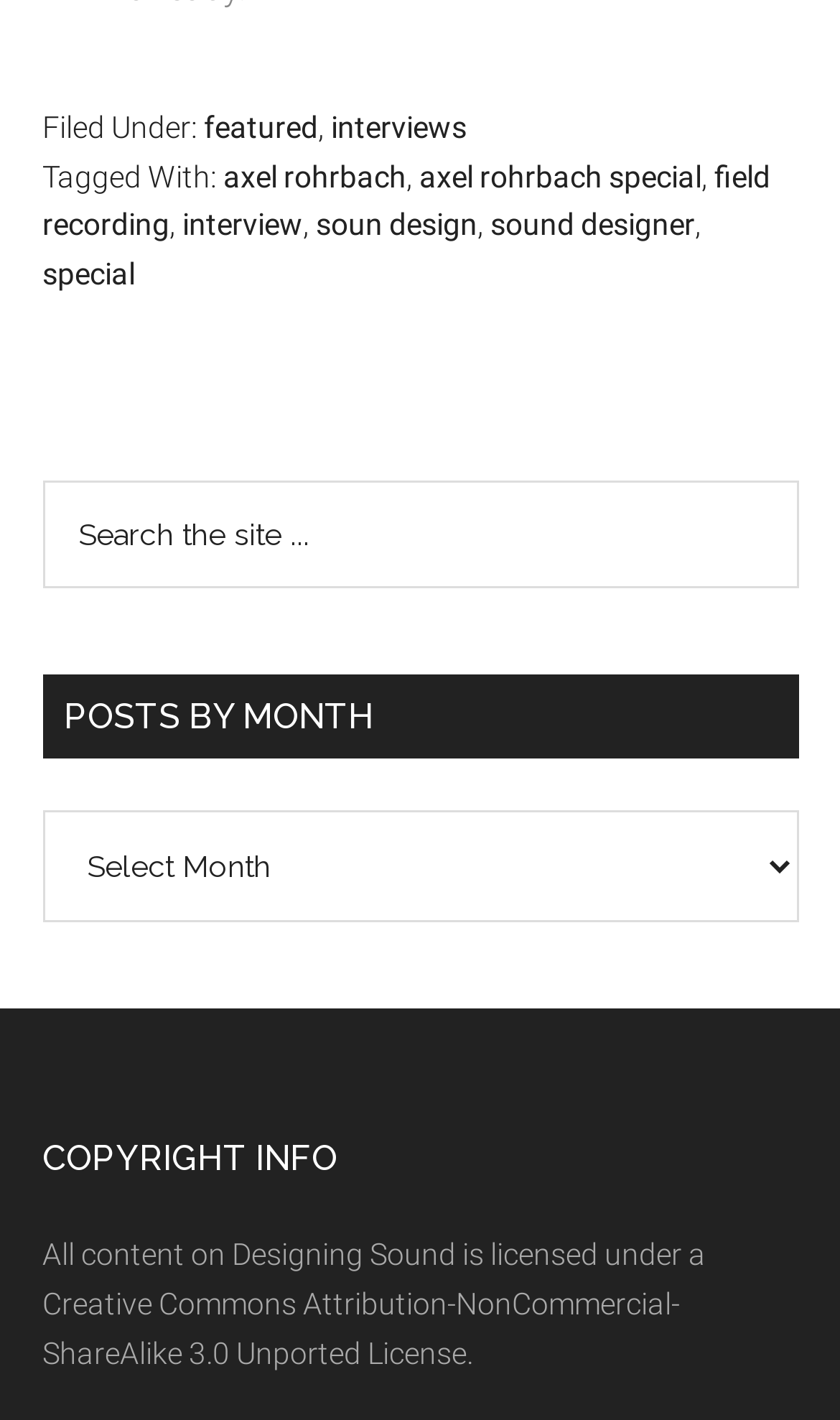Please mark the clickable region by giving the bounding box coordinates needed to complete this instruction: "Select Posts By Month".

[0.05, 0.57, 0.95, 0.649]